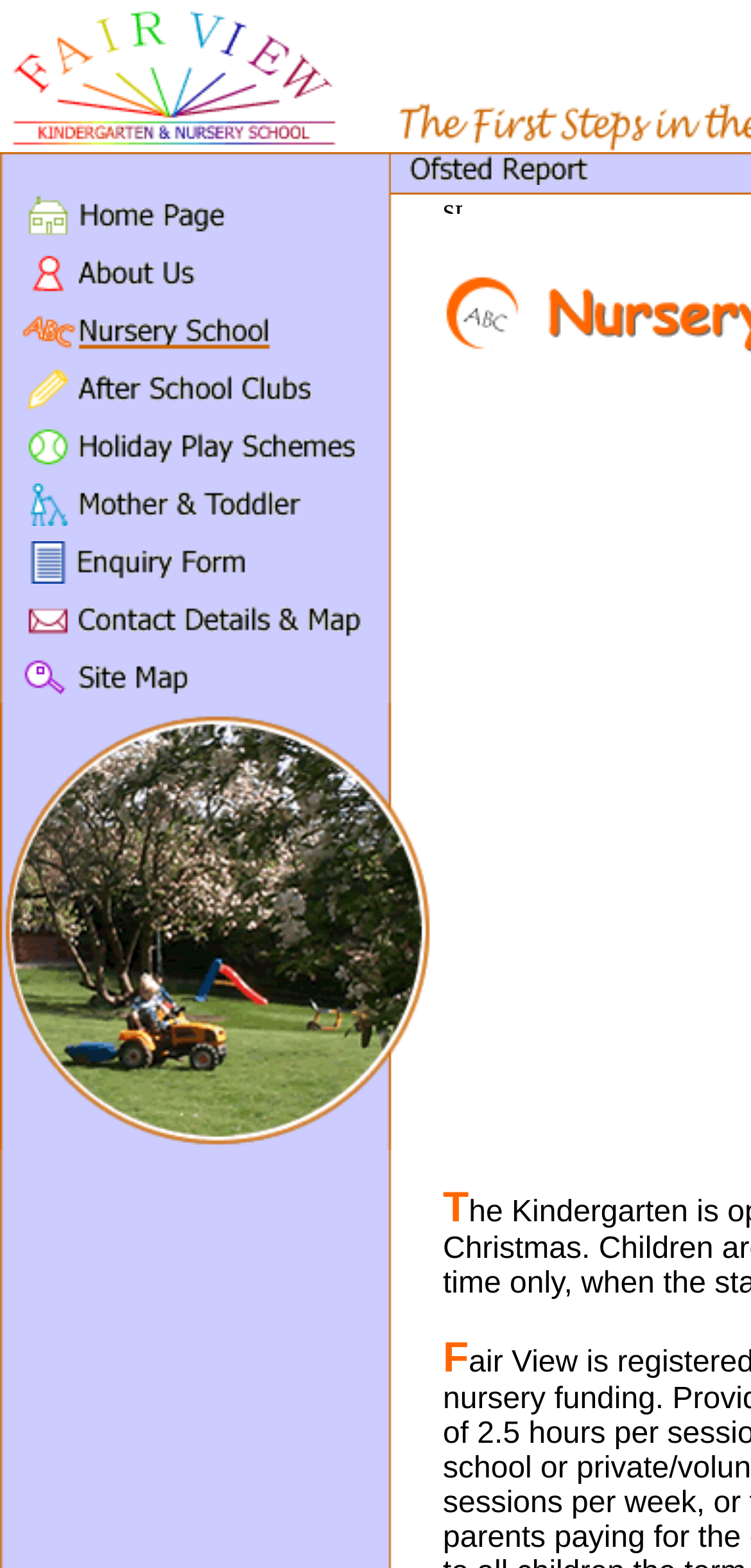Determine the bounding box coordinates of the clickable region to carry out the instruction: "go to Nursery School".

[0.026, 0.209, 0.103, 0.23]